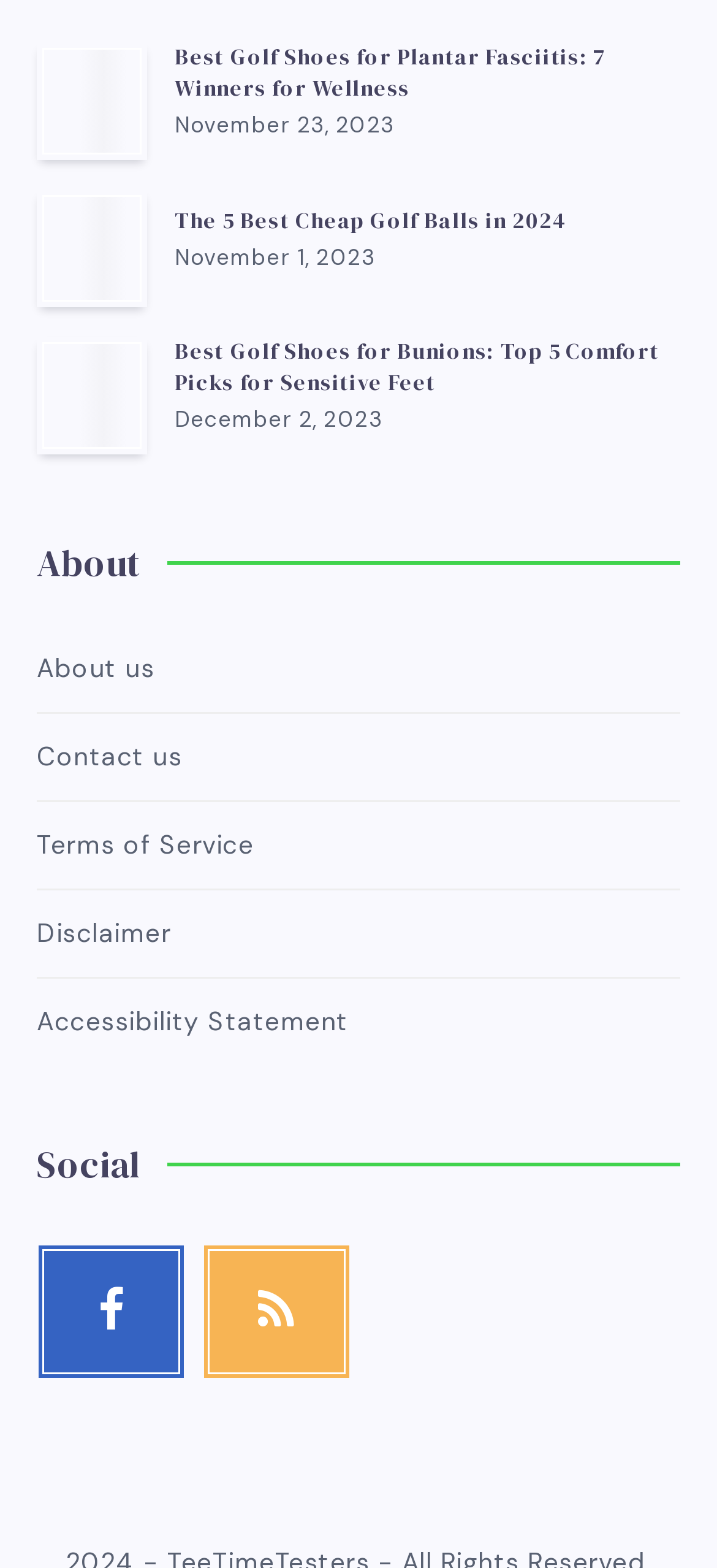Find the bounding box coordinates of the element to click in order to complete this instruction: "Visit About us page". The bounding box coordinates must be four float numbers between 0 and 1, denoted as [left, top, right, bottom].

[0.051, 0.412, 0.215, 0.442]